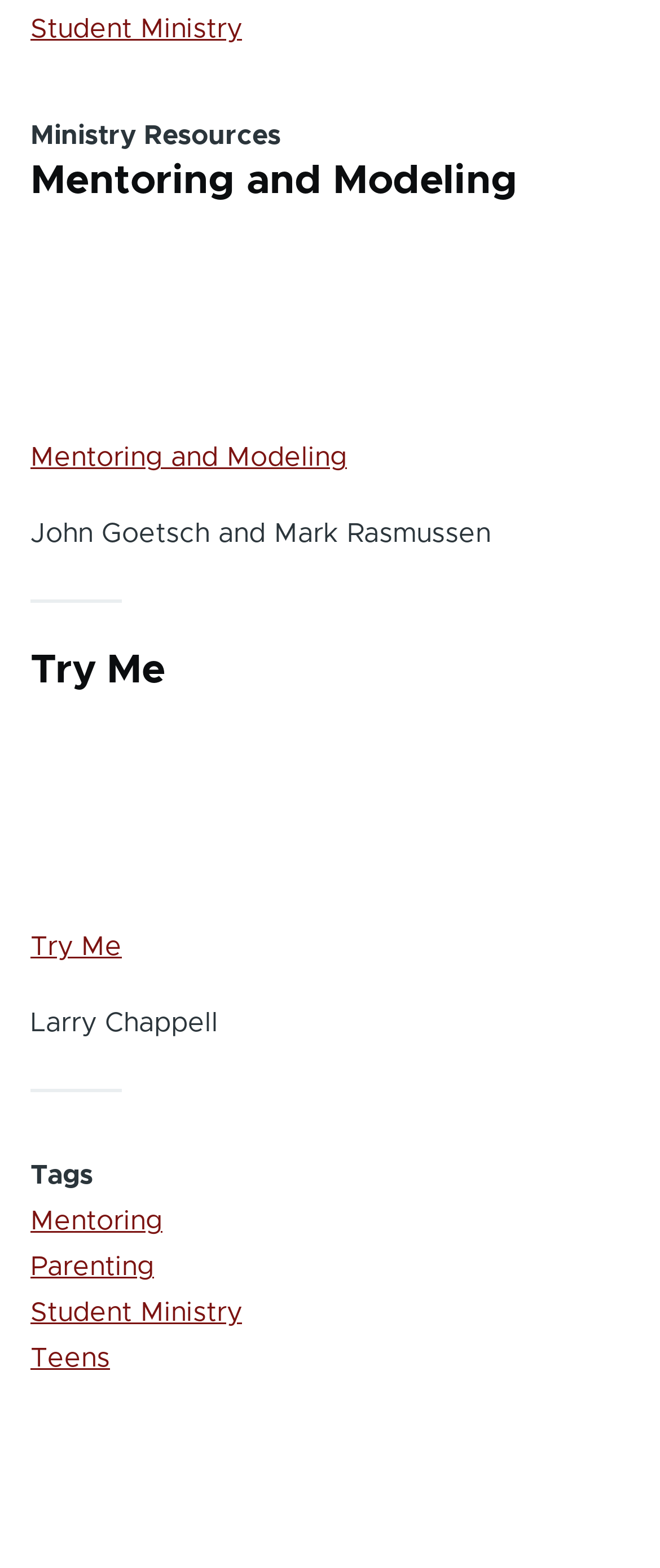Please identify the bounding box coordinates of the region to click in order to complete the given instruction: "Click on 'Mentoring and Modeling'". The coordinates should be four float numbers between 0 and 1, i.e., [left, top, right, bottom].

[0.046, 0.103, 0.784, 0.132]